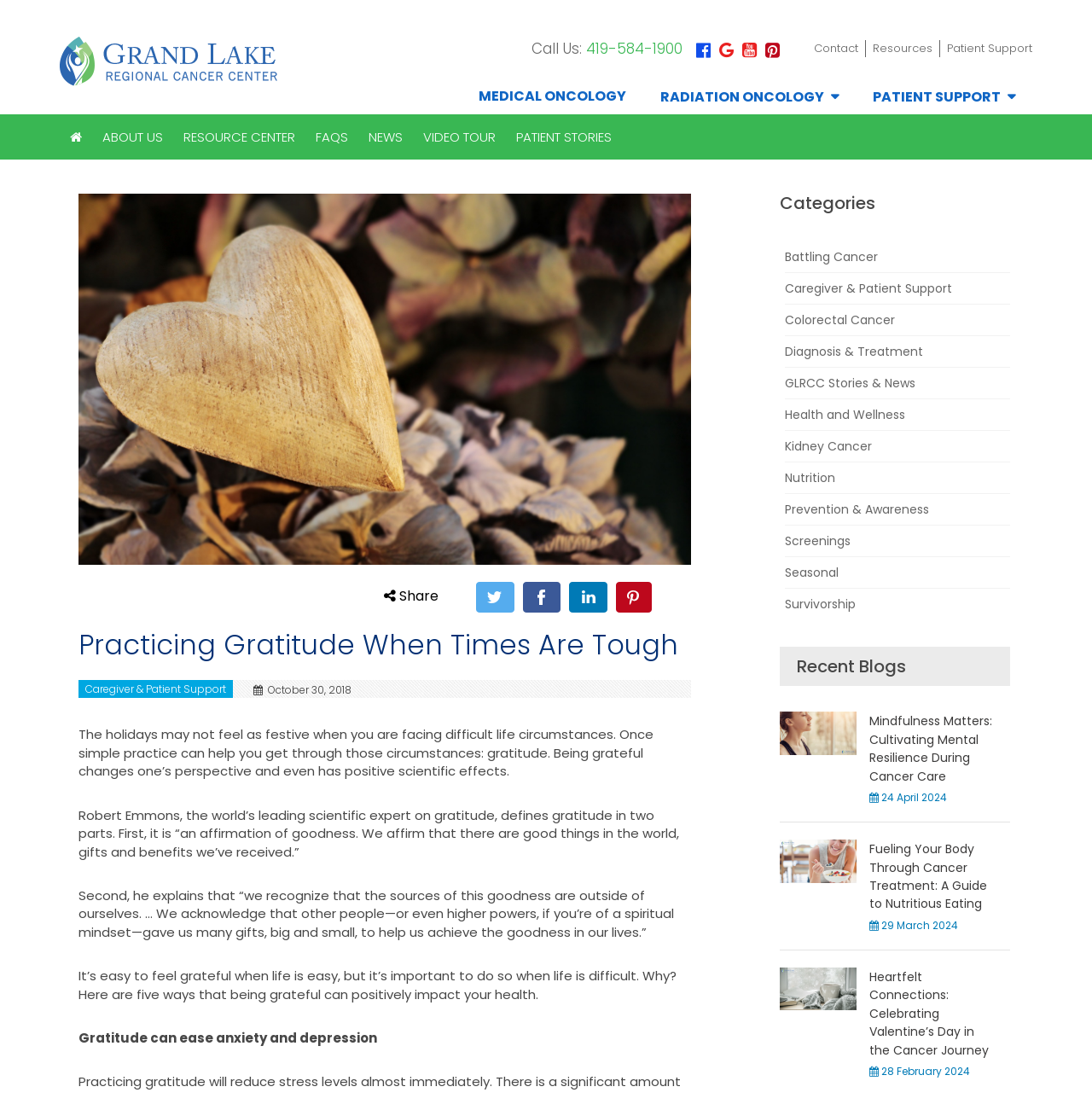What is the phone number to call?
Carefully analyze the image and provide a detailed answer to the question.

I found the phone number by looking at the top right section of the webpage, where it says 'Call Us:' followed by the phone number '419-584-1900'.